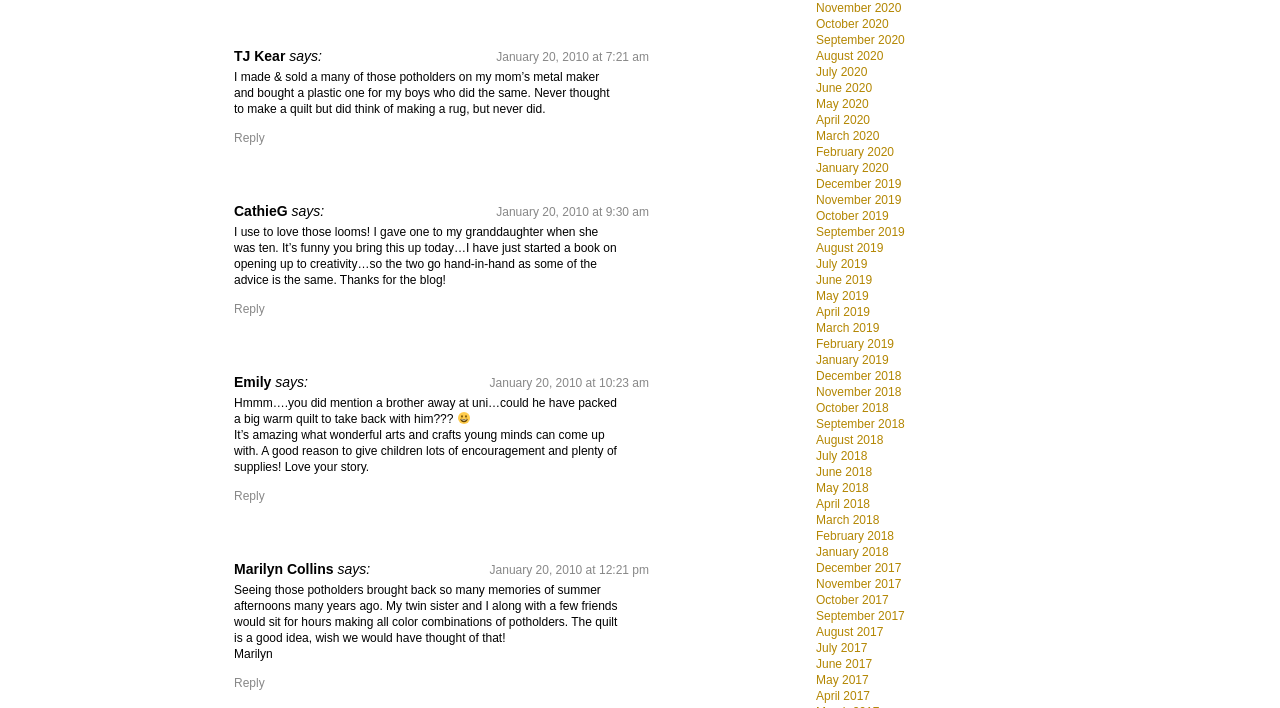Predict the bounding box coordinates of the area that should be clicked to accomplish the following instruction: "View January 2020 posts". The bounding box coordinates should consist of four float numbers between 0 and 1, i.e., [left, top, right, bottom].

[0.638, 0.227, 0.694, 0.247]